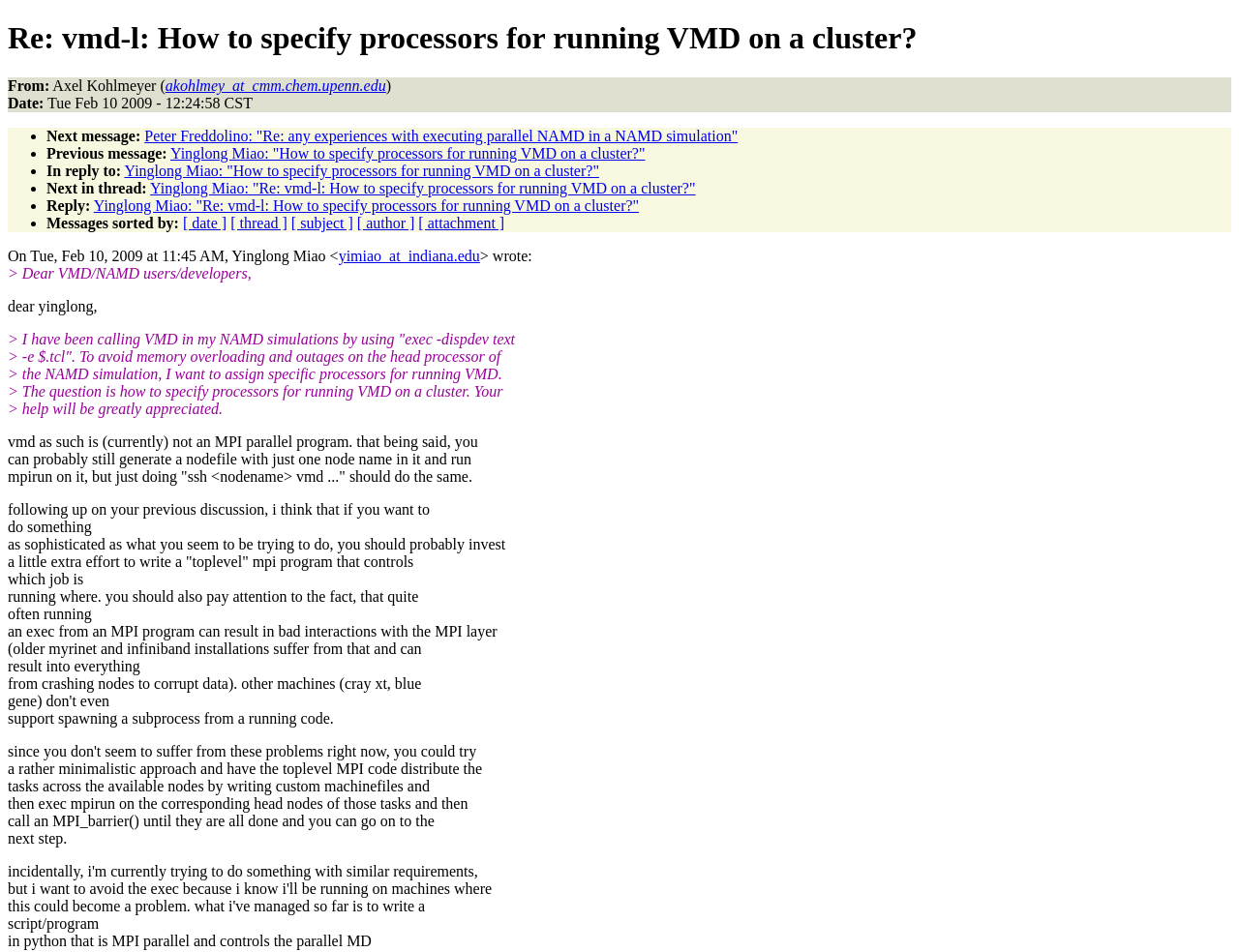Locate the bounding box coordinates of the element that needs to be clicked to carry out the instruction: "Visit the homepage of Axel Kohlmeyer". The coordinates should be given as four float numbers ranging from 0 to 1, i.e., [left, top, right, bottom].

[0.133, 0.081, 0.311, 0.098]